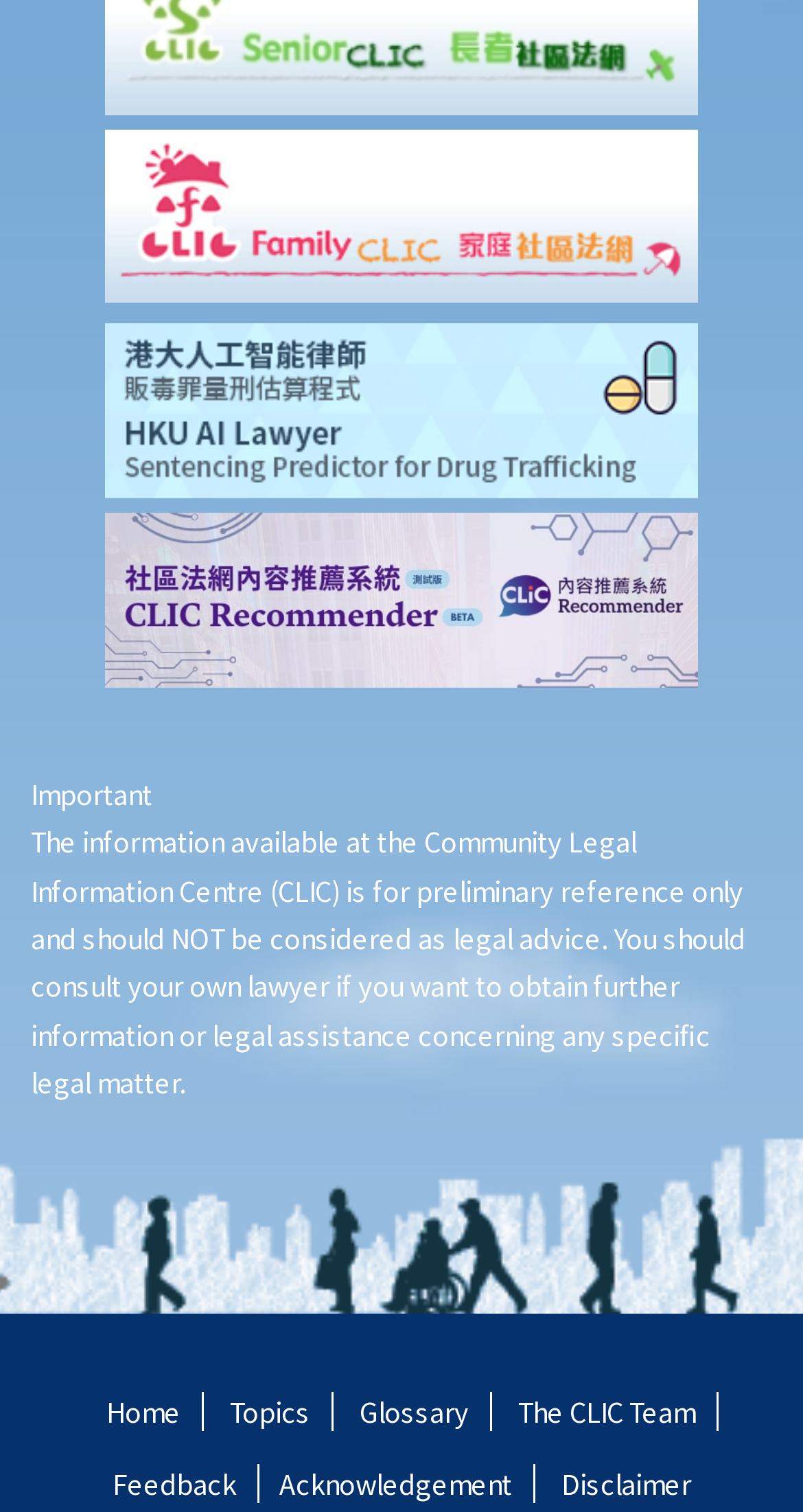Locate the bounding box coordinates of the element that should be clicked to fulfill the instruction: "Click on the 'Feedback' link".

[0.114, 0.968, 0.322, 0.993]